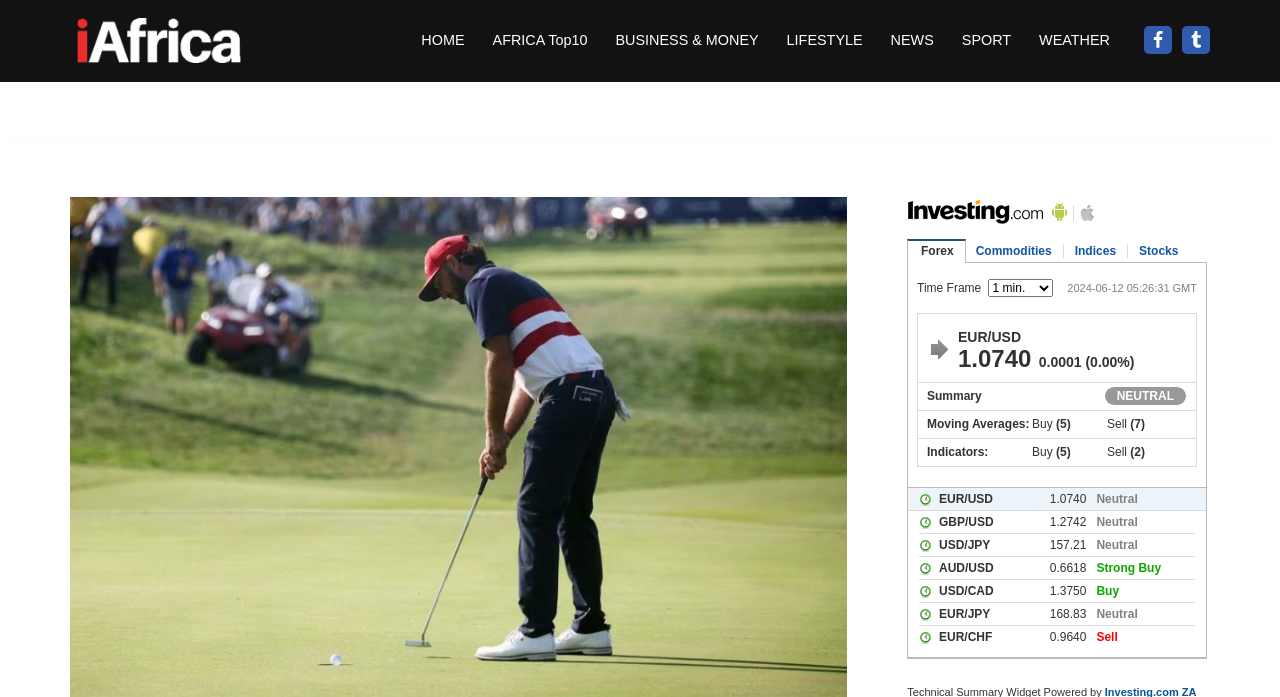Please determine the bounding box coordinates of the element's region to click for the following instruction: "follow on facebook".

[0.894, 0.038, 0.916, 0.078]